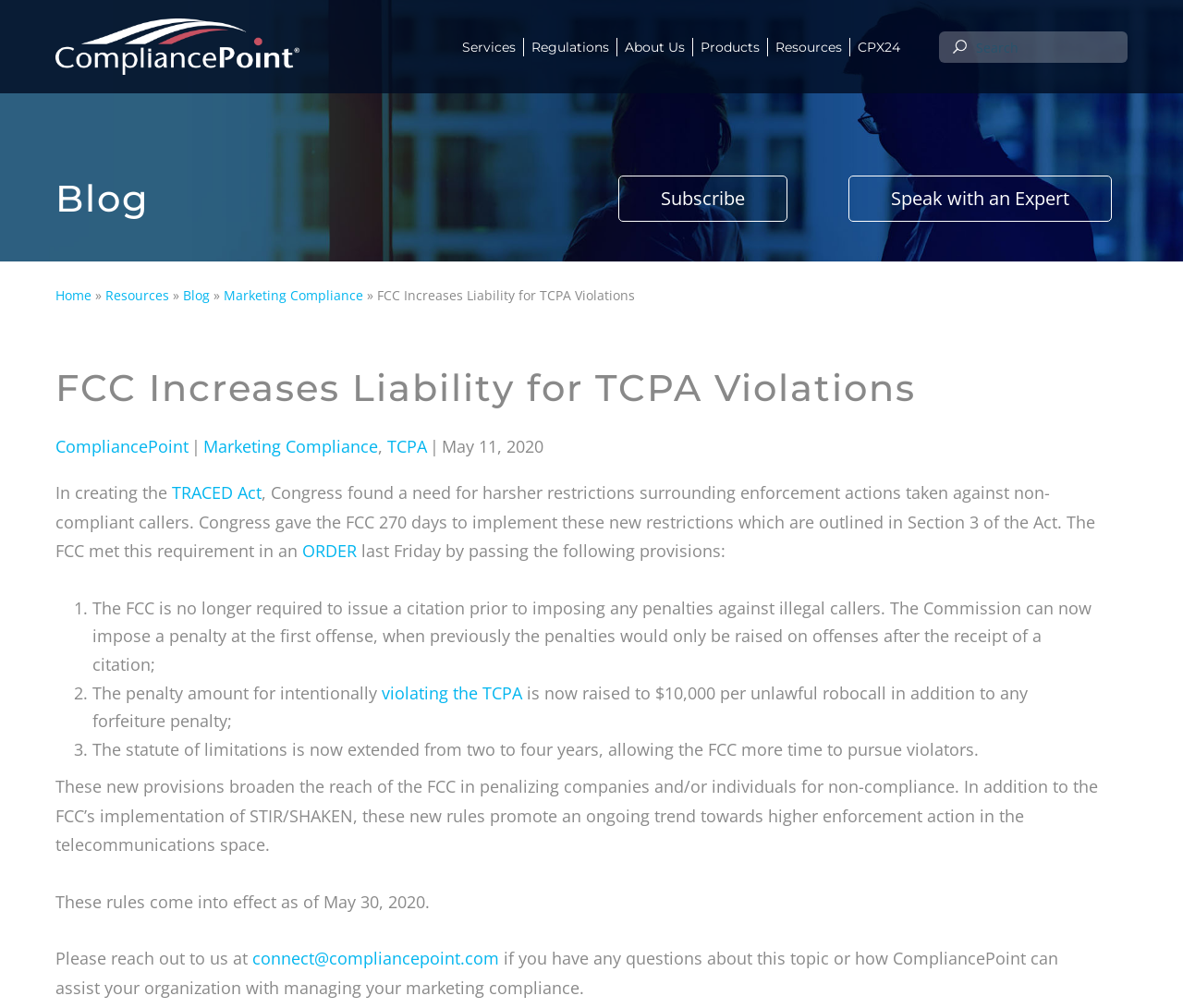Determine the bounding box coordinates of the region to click in order to accomplish the following instruction: "Read the CompliancePoint blog". Provide the coordinates as four float numbers between 0 and 1, specifically [left, top, right, bottom].

[0.047, 0.171, 0.484, 0.223]